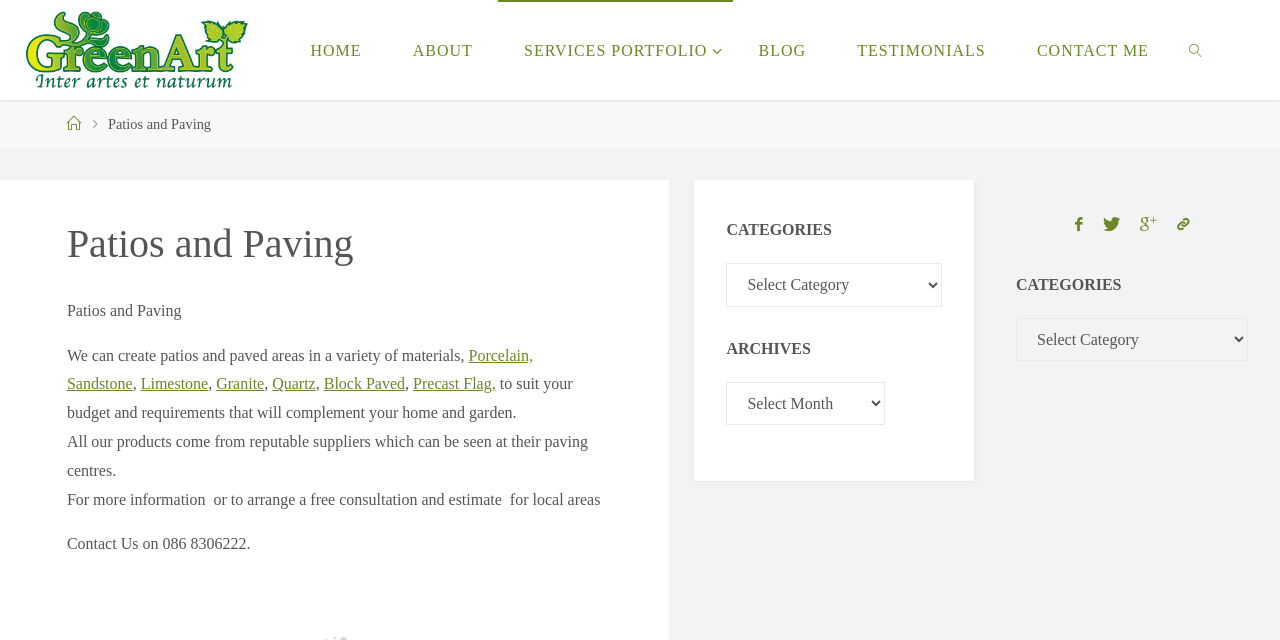Pinpoint the bounding box coordinates of the area that must be clicked to complete this instruction: "Read about Panda Panda Panda".

None